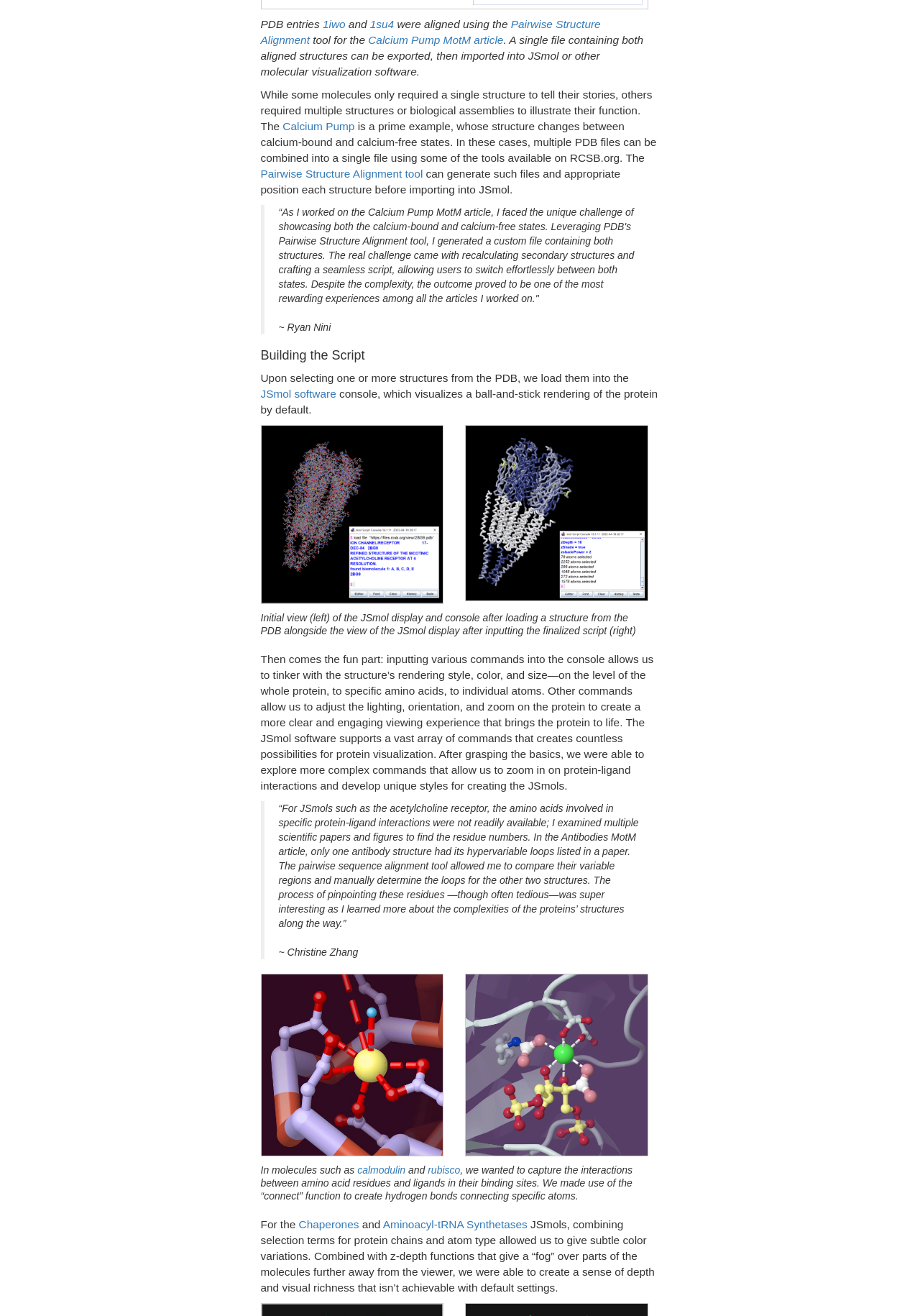Can you specify the bounding box coordinates of the area that needs to be clicked to fulfill the following instruction: "Click the 'Pairwise Structure Alignment' link"?

[0.283, 0.014, 0.653, 0.035]